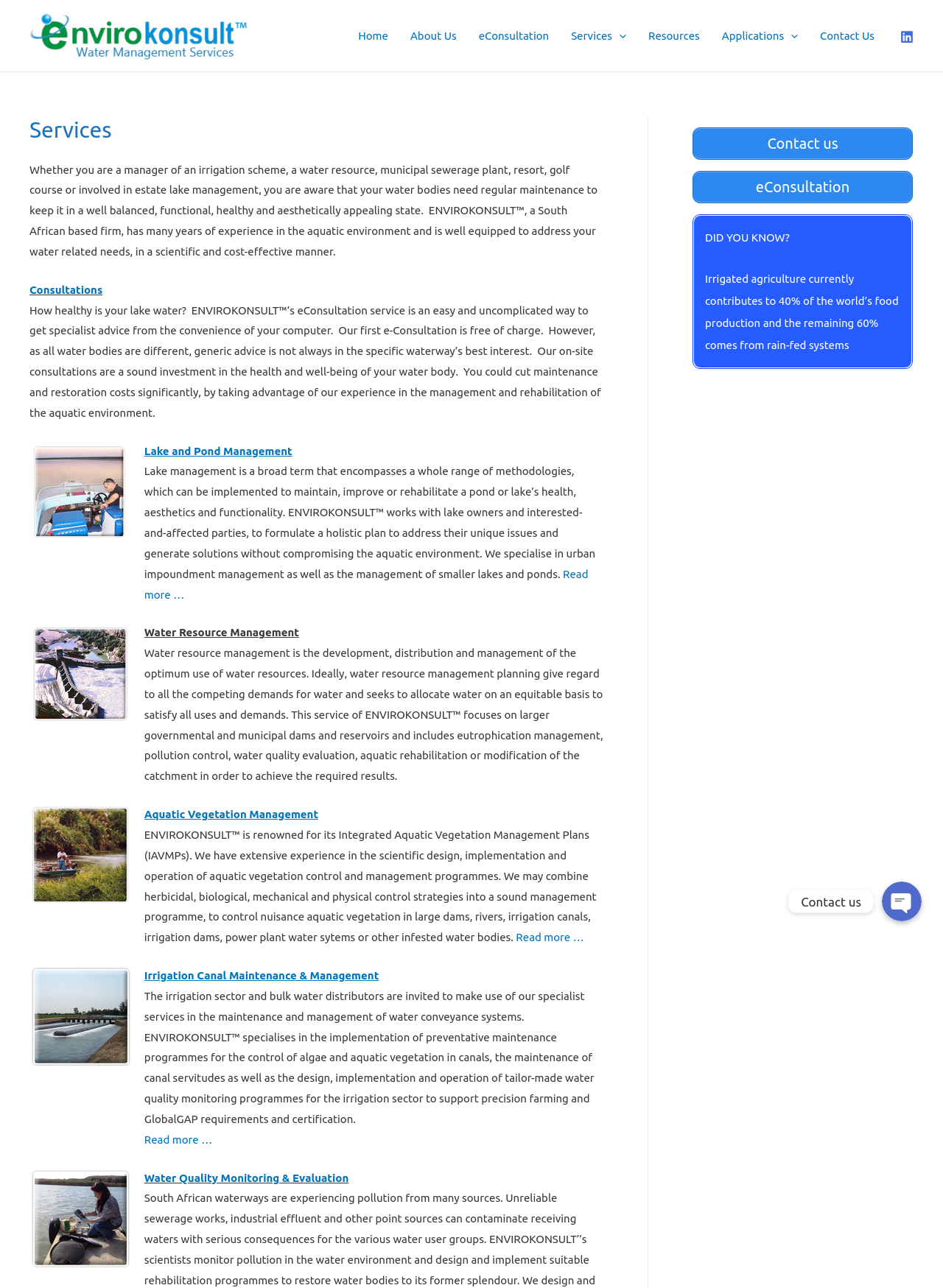Give an extensive and precise description of the webpage.

This webpage is about water management services provided by ENVIROKONSULT, a South African-based firm. At the top, there is a navigation bar with links to "Home", "About Us", "eConsultation", "Services", "Resources", "Applications", and "Contact Us". Below the navigation bar, there is a header section with a heading "Services" and a brief introduction to the company's services.

The main content of the webpage is divided into several sections, each describing a specific service offered by ENVIROKONSULT. These sections include "Consultations", "Lake and Pond Management", "Water Resource Management", "Aquatic Vegetation Management", "Irrigation Canal Maintenance & Management", and "Water Quality Monitoring & Evaluation". Each section has a brief description of the service, and some of them have links to read more about the service.

There are also several images scattered throughout the webpage, likely related to the services being described. Additionally, there are links to "Contact us" and "eConsultation" at the bottom of the page, as well as a section with a "DID YOU KNOW?" fact about irrigated agriculture.

In the bottom-right corner of the page, there are links to WhatsApp and Email, along with their corresponding icons.